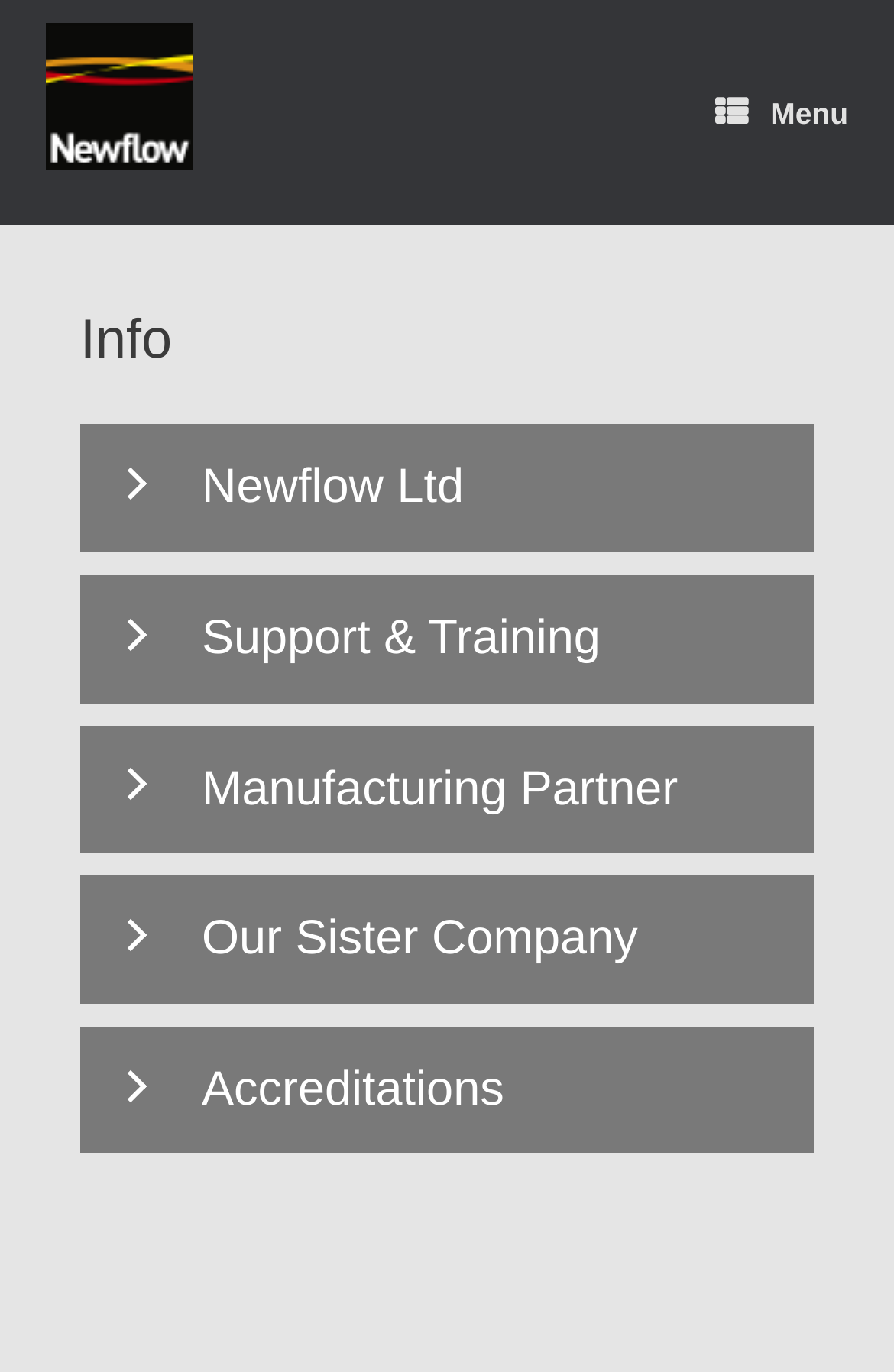Please provide a one-word or phrase answer to the question: 
How many toggle panels are available on the webpage?

5